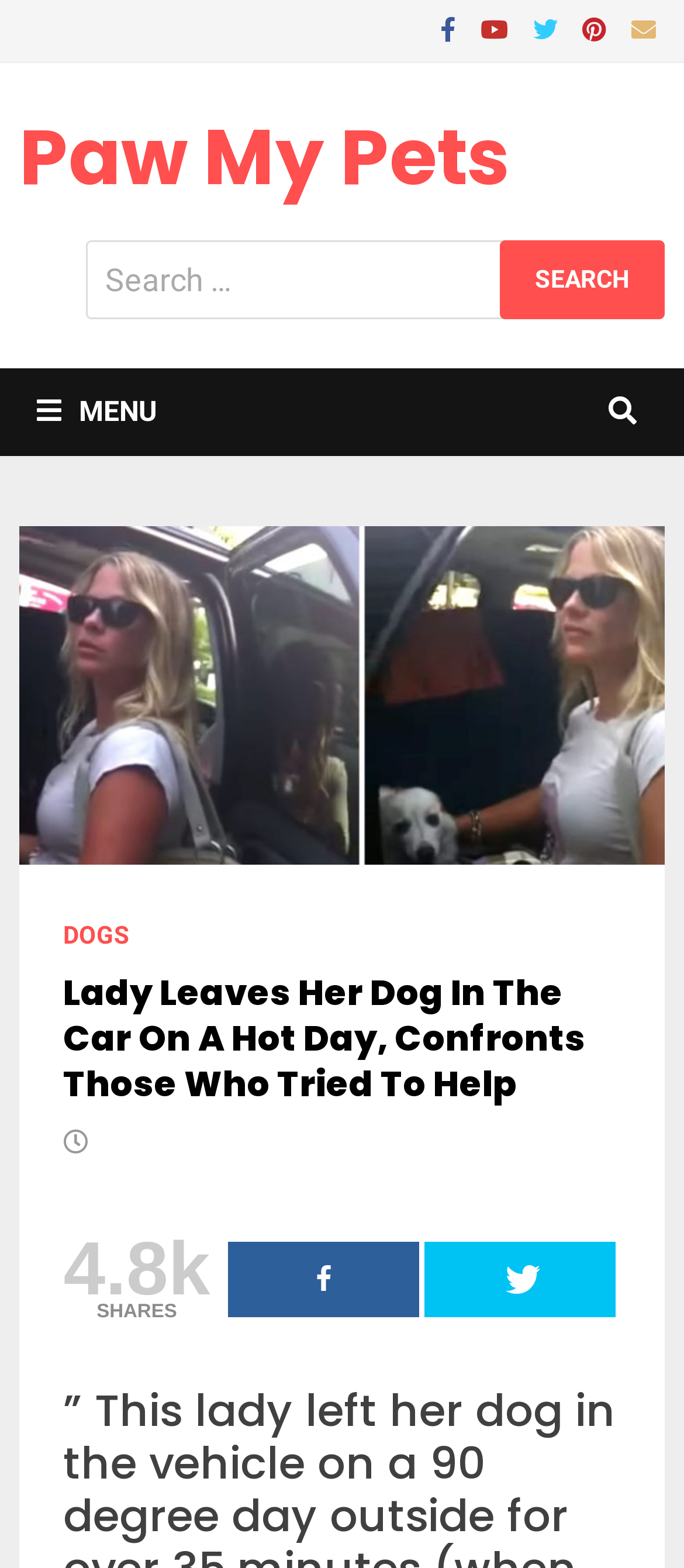Locate the bounding box coordinates of the clickable part needed for the task: "Click the link to Paw My Pets".

[0.029, 0.066, 0.744, 0.134]